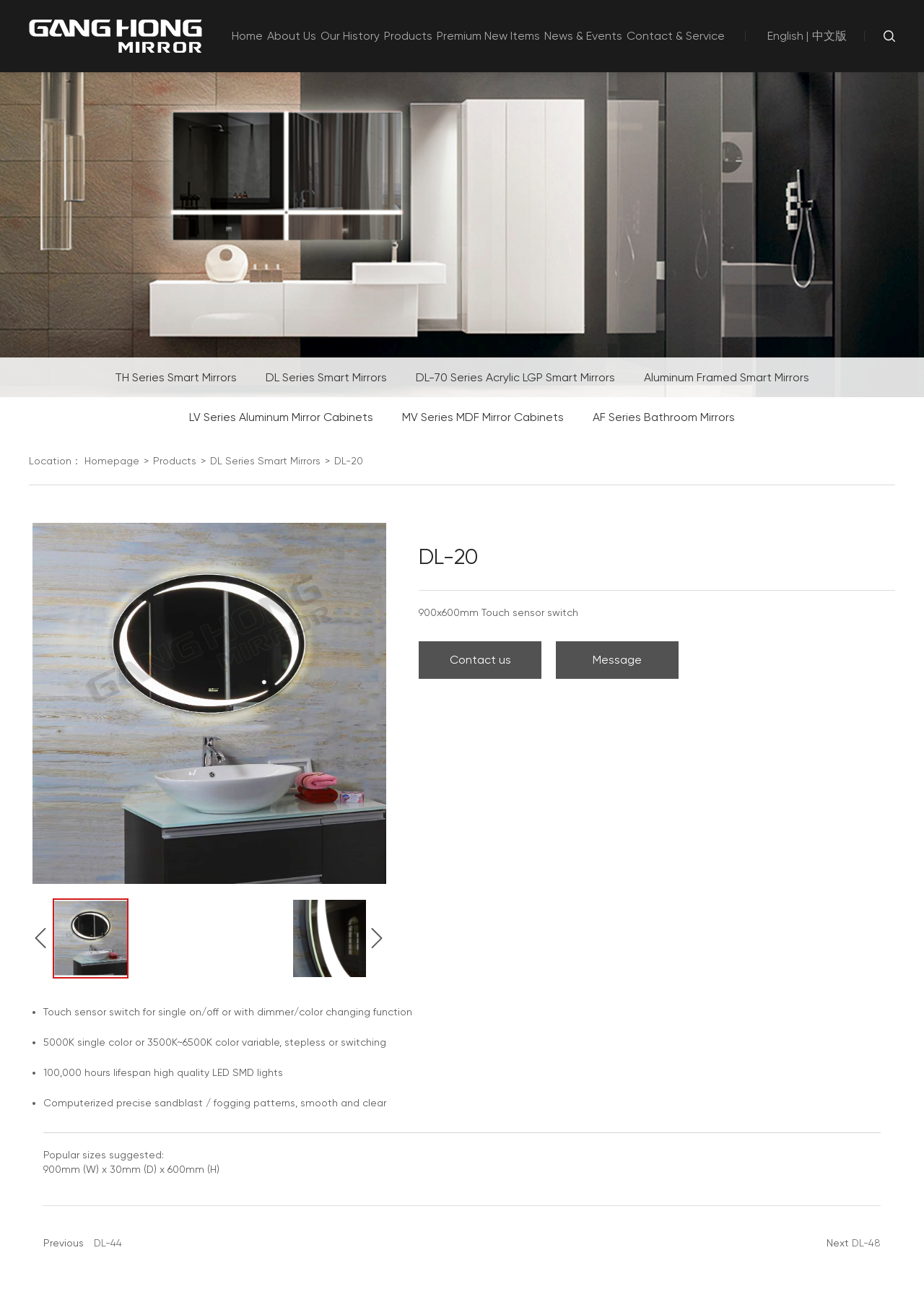Please determine the bounding box coordinates for the element that should be clicked to follow these instructions: "Log in to the website".

None